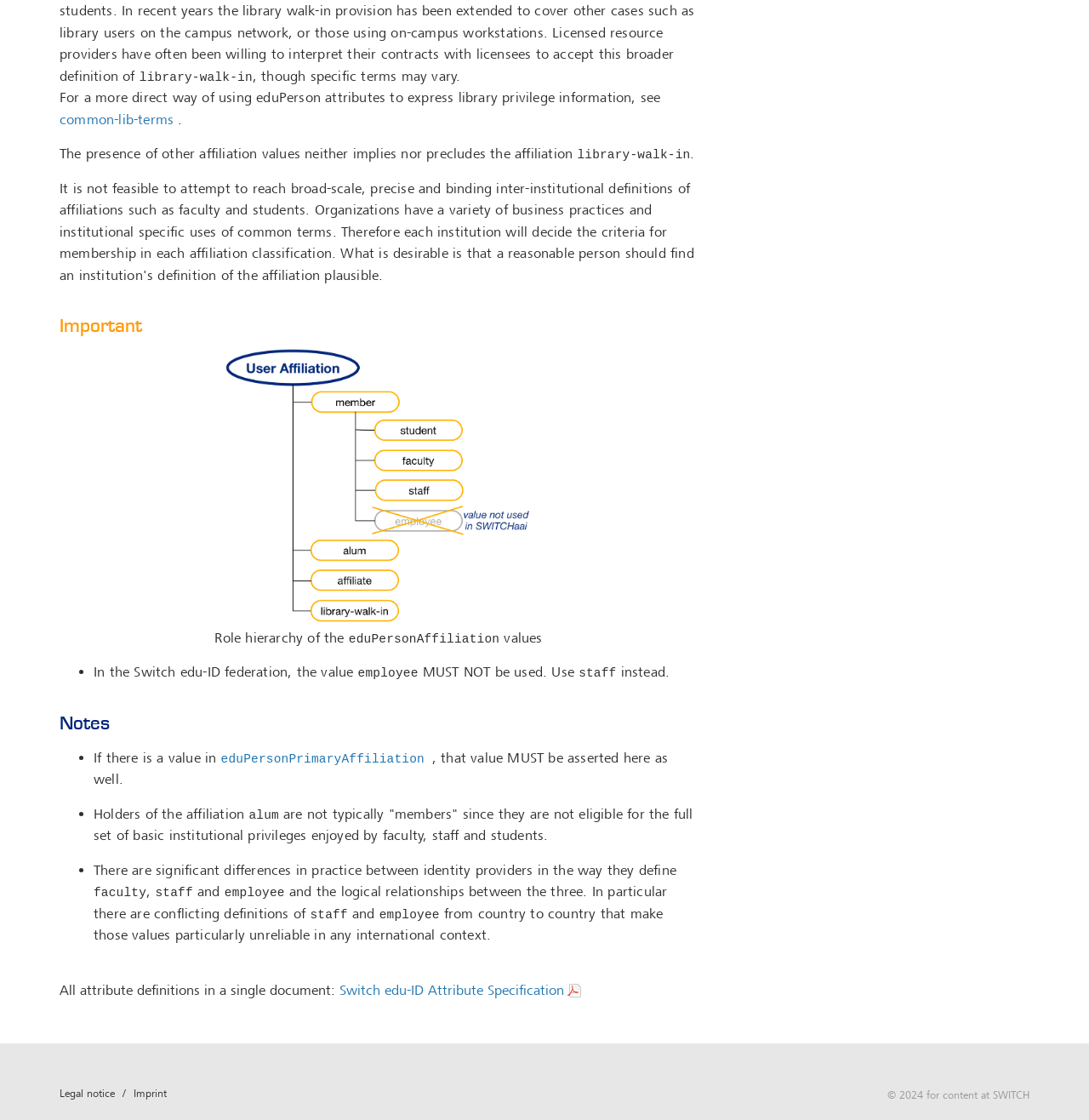What is the diagram shown on the webpage?
Look at the image and answer the question with a single word or phrase.

eduPersonAffiliation Values Diagram